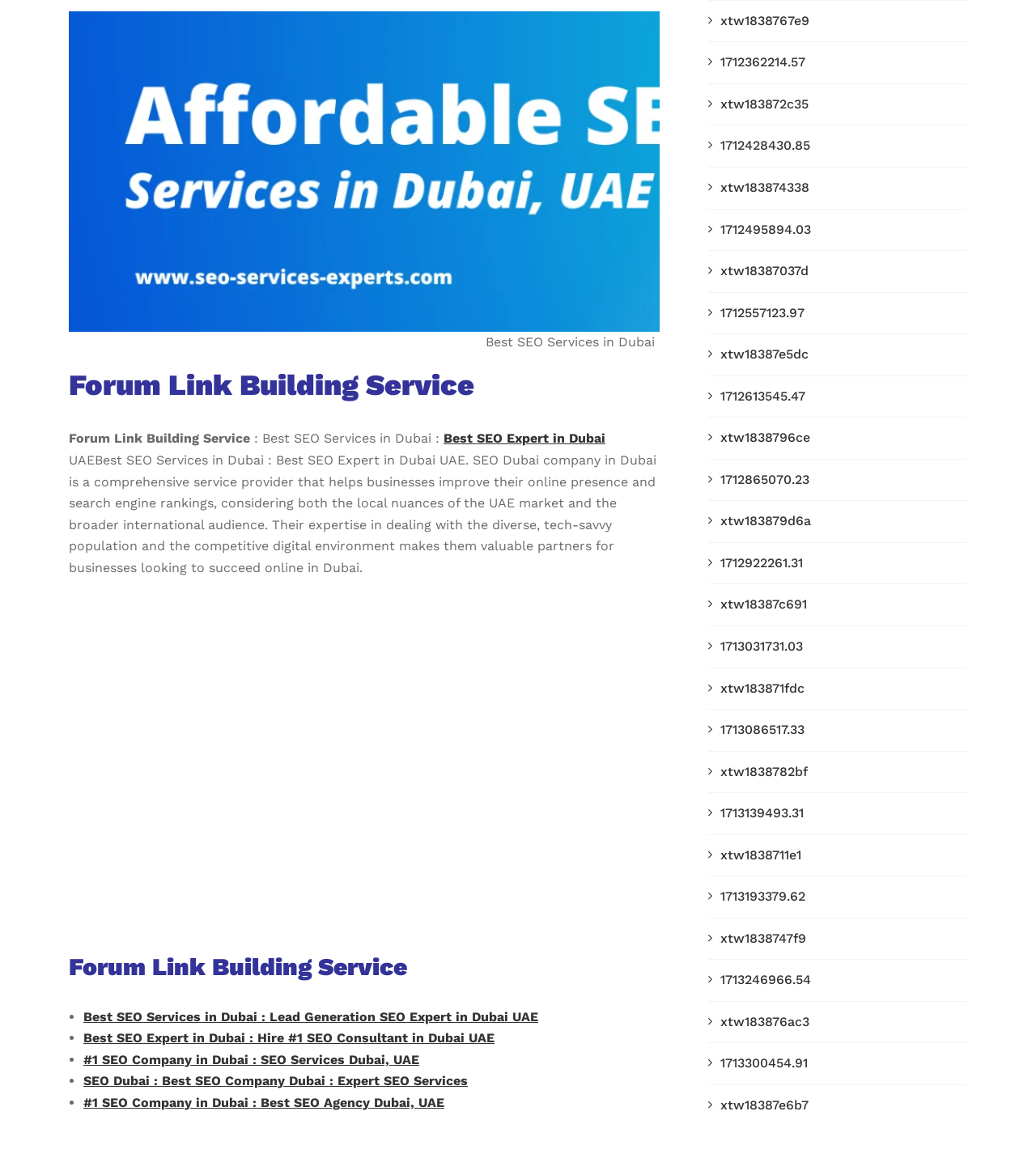Using the provided element description: "1713246966.54", identify the bounding box coordinates. The coordinates should be four floats between 0 and 1 in the order [left, top, right, bottom].

[0.695, 0.84, 0.783, 0.853]